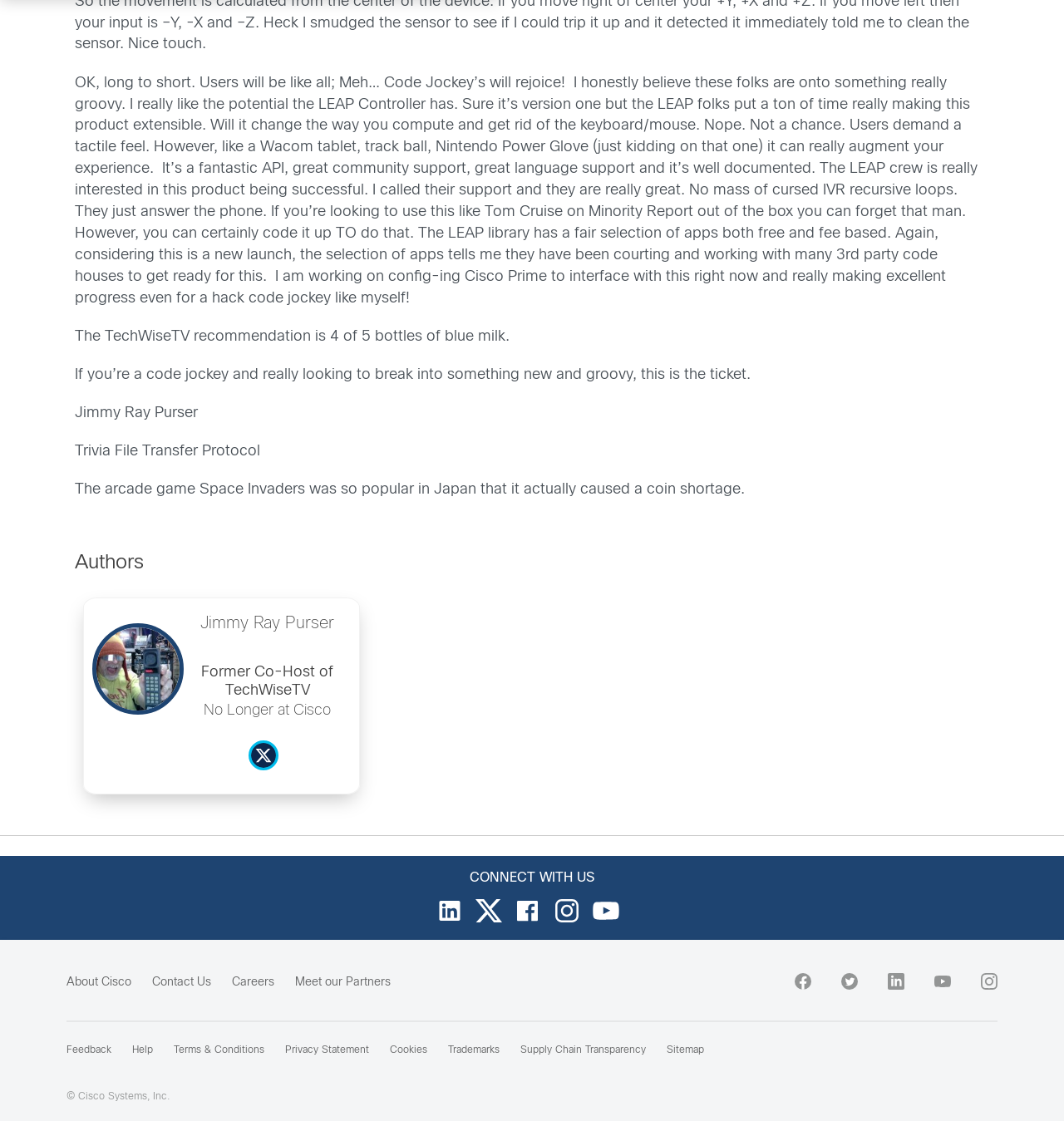Given the content of the image, can you provide a detailed answer to the question?
What is the author's opinion about the LEAP Controller?

The author expresses a positive opinion about the LEAP Controller, stating that it has great potential and is well-documented, with a fantastic API and great community support.